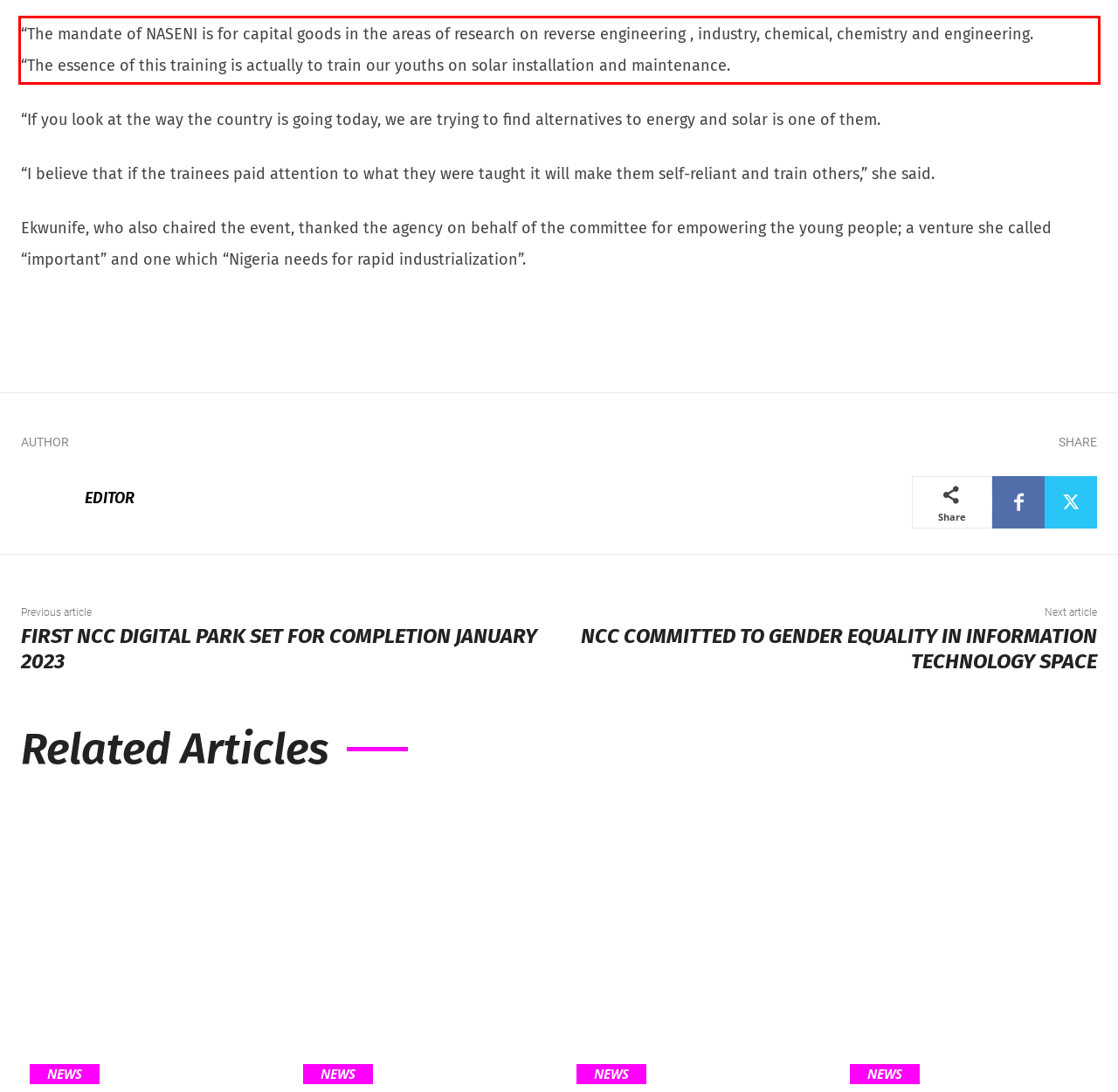Using the provided screenshot of a webpage, recognize and generate the text found within the red rectangle bounding box.

“The mandate of NASENI is for capital goods in the areas of research on reverse engineering , industry, chemical, chemistry and engineering. “The essence of this training is actually to train our youths on solar installation and maintenance.